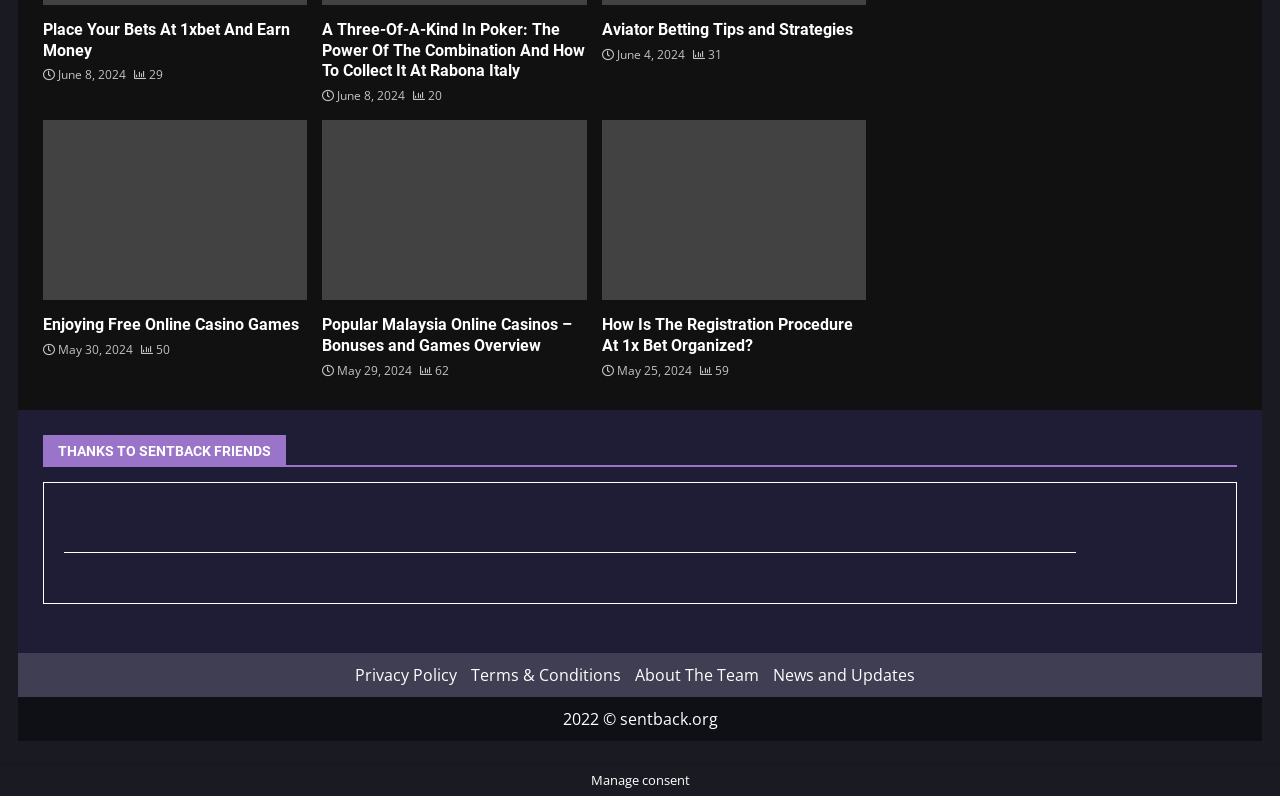Locate the UI element described as follows: "title="2 pound deposit casino"". Return the bounding box coordinates as four float numbers between 0 and 1 in the order [left, top, right, bottom].

[0.248, 0.666, 0.444, 0.695]